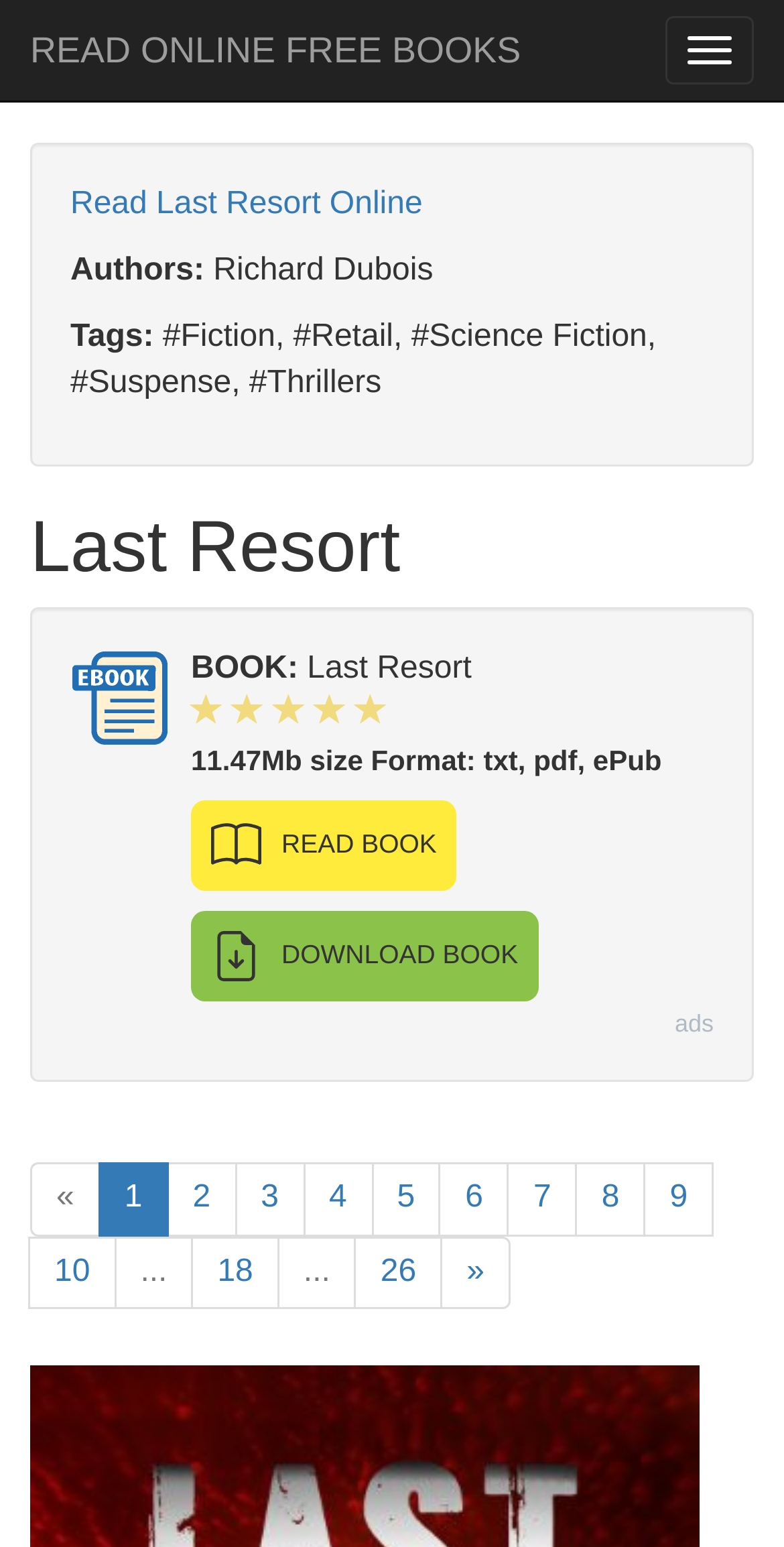Illustrate the webpage thoroughly, mentioning all important details.

The webpage is about a free online book, "Last Resort", written by Richard Dubois. At the top, there is a button to toggle navigation and a link to "READ ONLINE FREE BOOKS". Below this, there is a link to "Read Last Resort Online" and a section displaying the book's author and tags, including fiction, retail, science fiction, suspense, and thrillers.

The main content of the page is divided into two sections. On the left, there is a heading with the book title "Last Resort", accompanied by a small image. Below this, there is information about the book, including its size and format. There are two links, "READ BOOK" and "DOWNLOAD BOOK", with small images next to them.

On the right side of the page, there is a section with pagination links, ranging from 1 to 10, and then 18 and 26, with an ellipsis in between, indicating that there are more pages. At the bottom of this section, there is a link to the next page, marked with a "»" symbol. Additionally, there is a small text "ads" at the bottom right corner of the page.